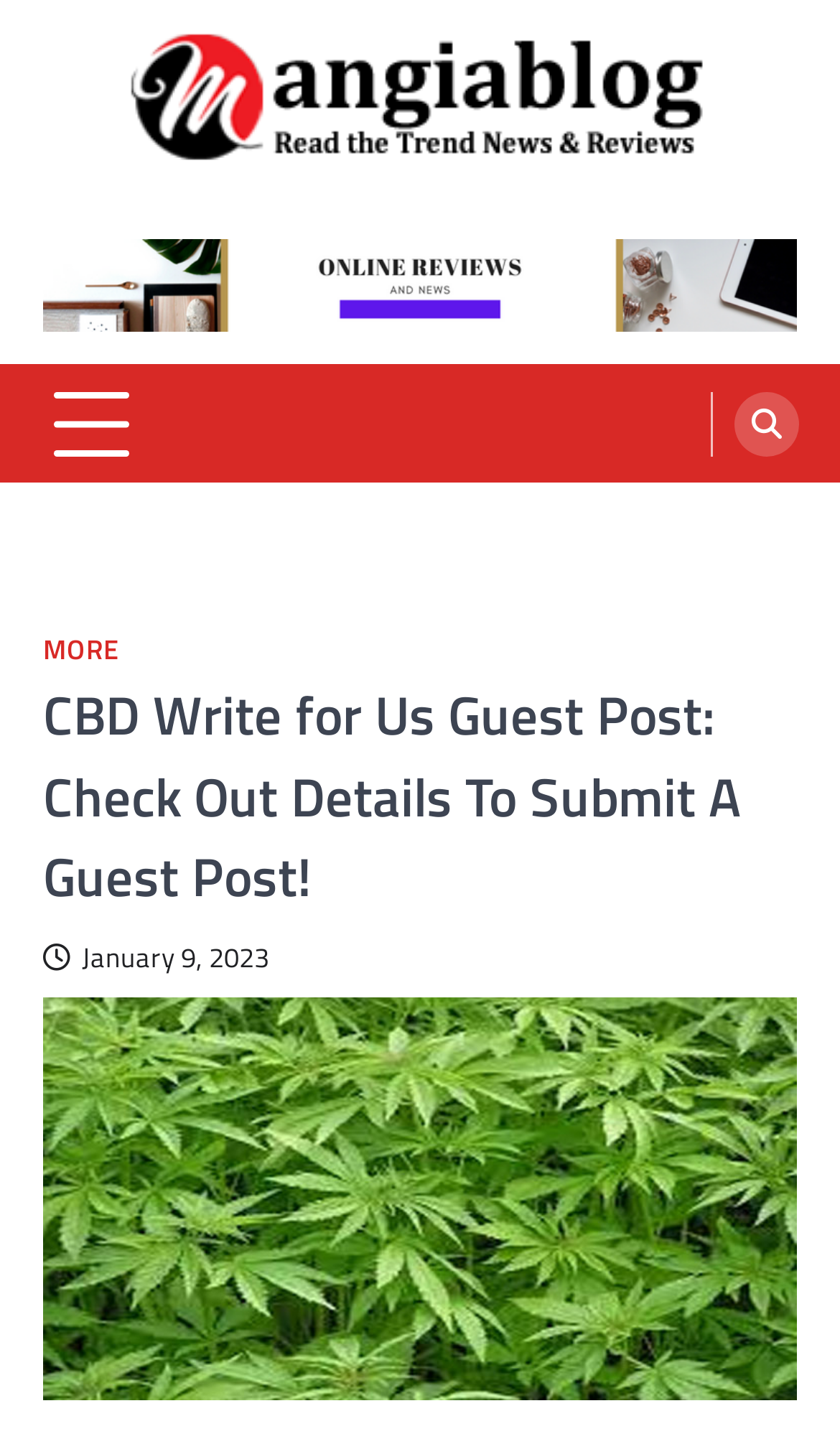Please find the bounding box for the following UI element description. Provide the coordinates in (top-left x, top-left y, bottom-right x, bottom-right y) format, with values between 0 and 1: alt="Mangiablog Header Logo"

[0.15, 0.022, 0.85, 0.121]